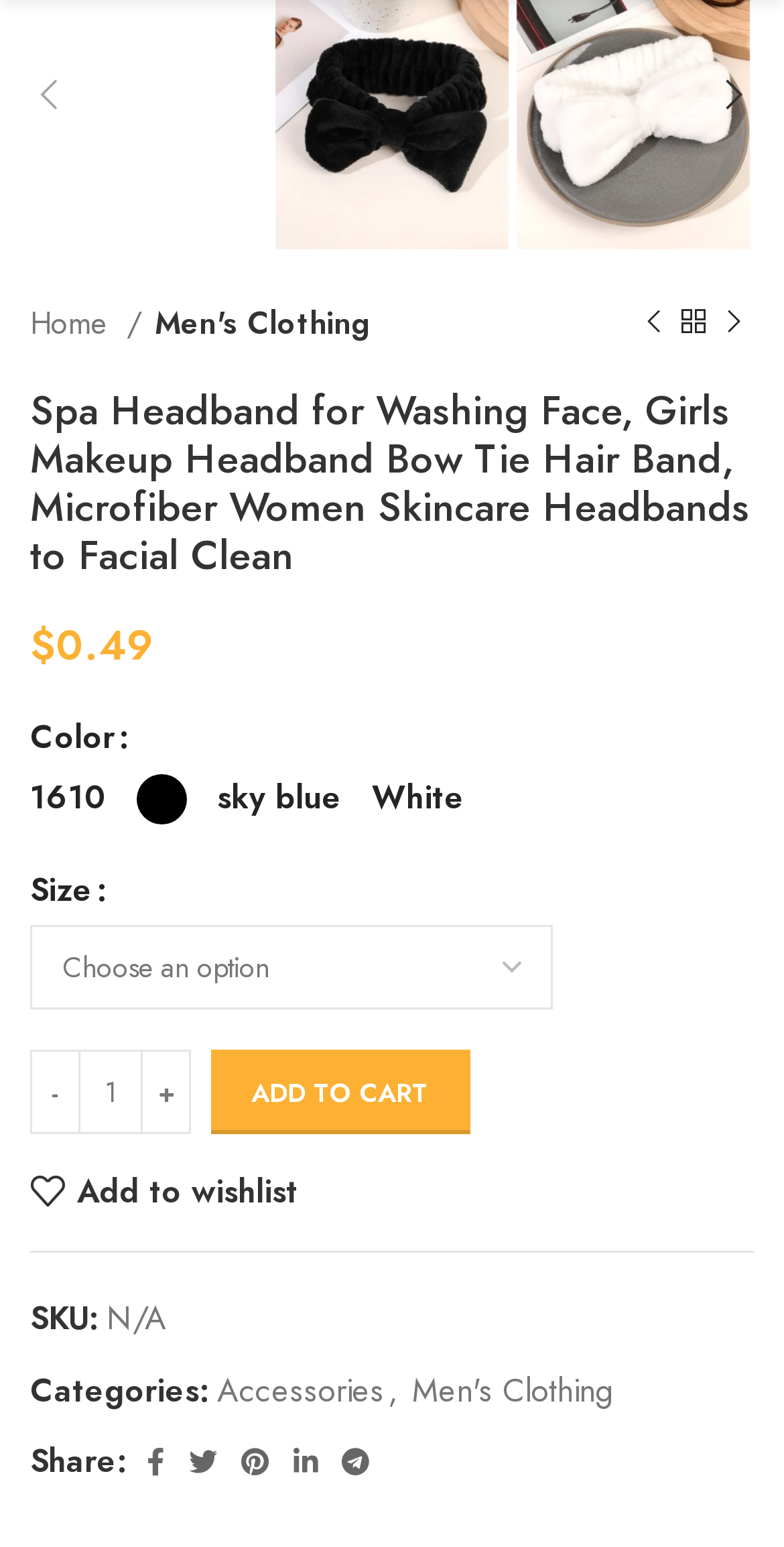Use a single word or phrase to respond to the question:
What is the price of the product?

$0.49